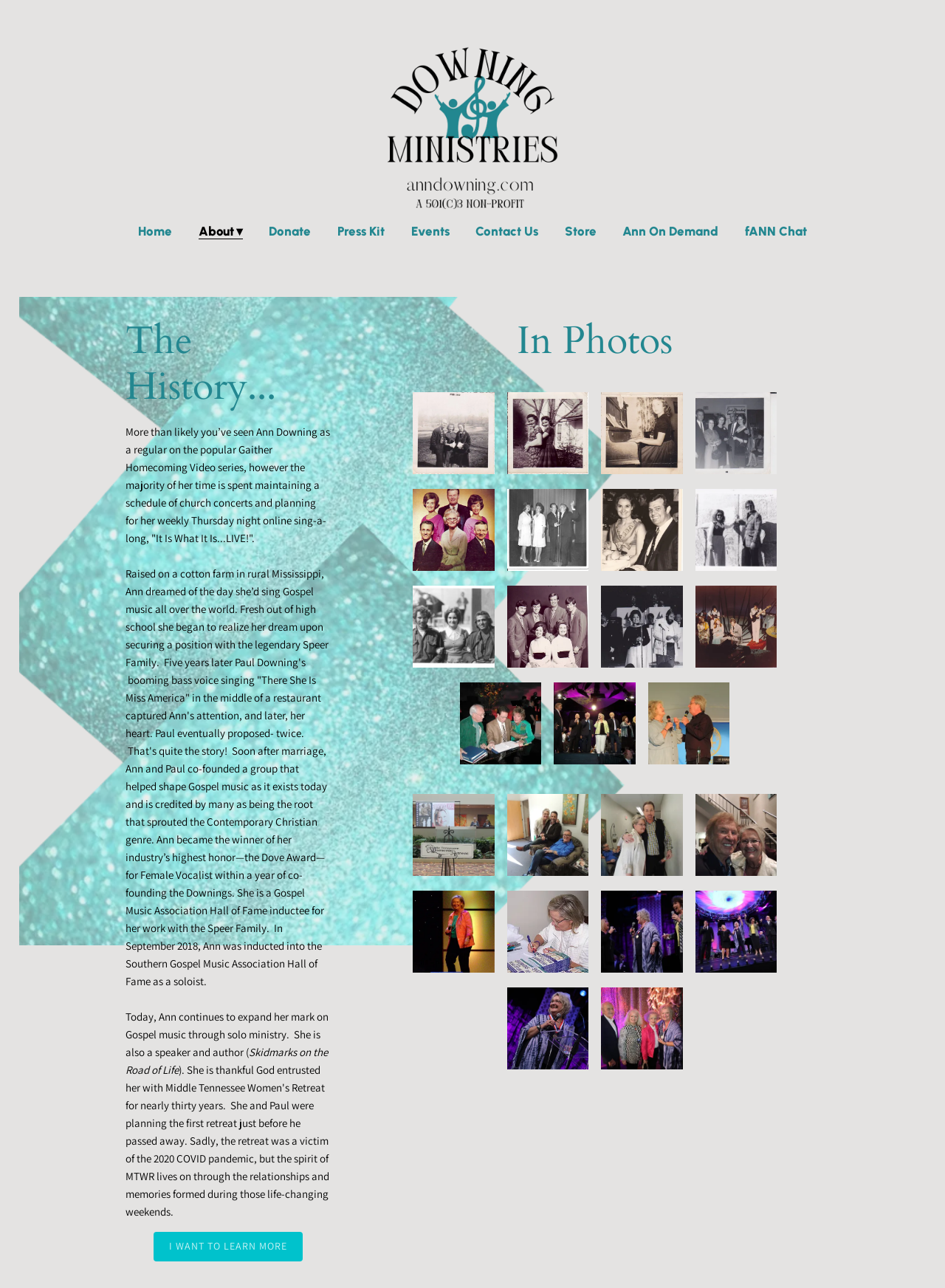Provide the bounding box coordinates of the section that needs to be clicked to accomplish the following instruction: "View Ann Downing's photo with her Momma and Daddy."

[0.437, 0.305, 0.523, 0.368]